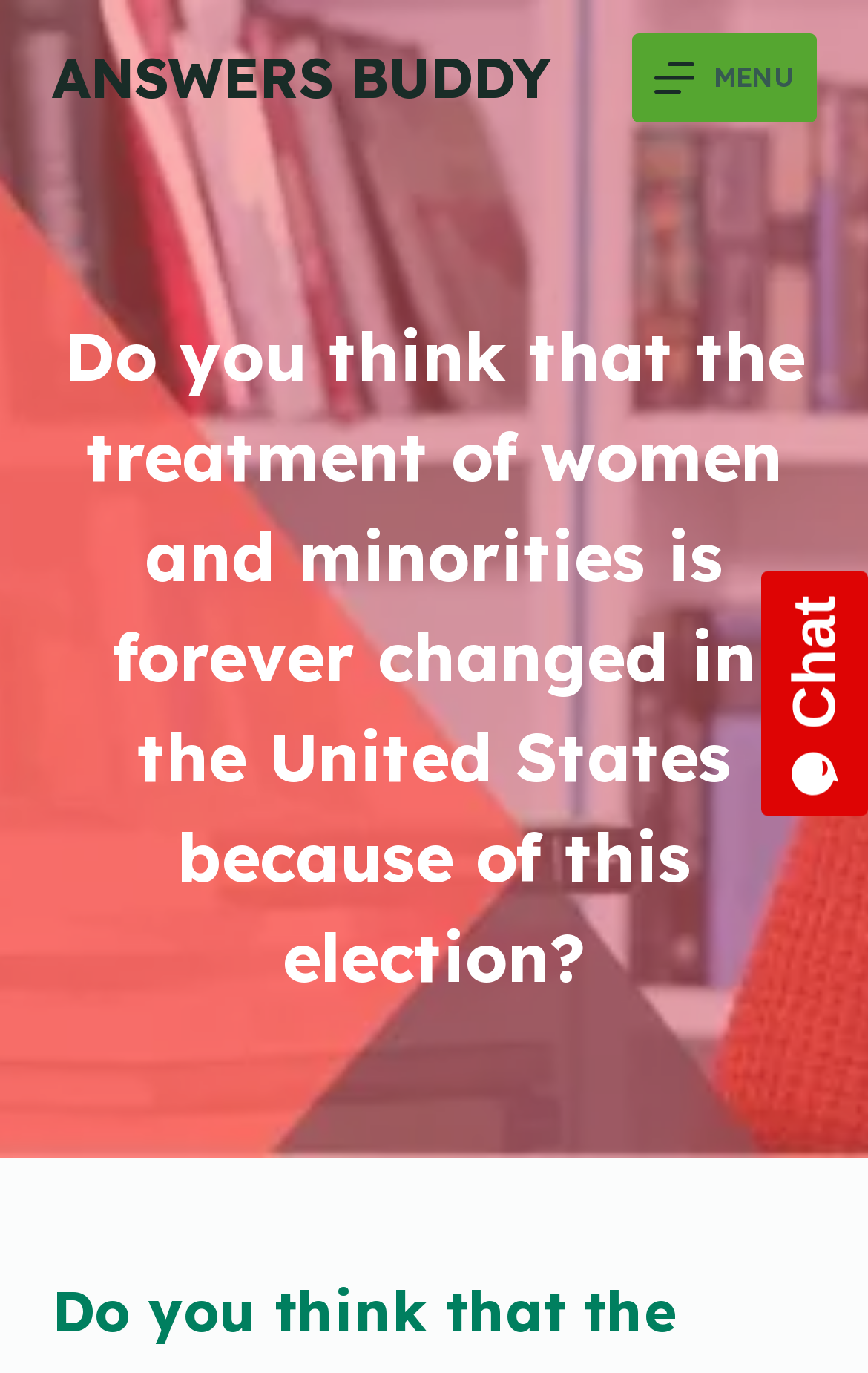Please reply to the following question using a single word or phrase: 
What is the main topic of discussion on this webpage?

Election